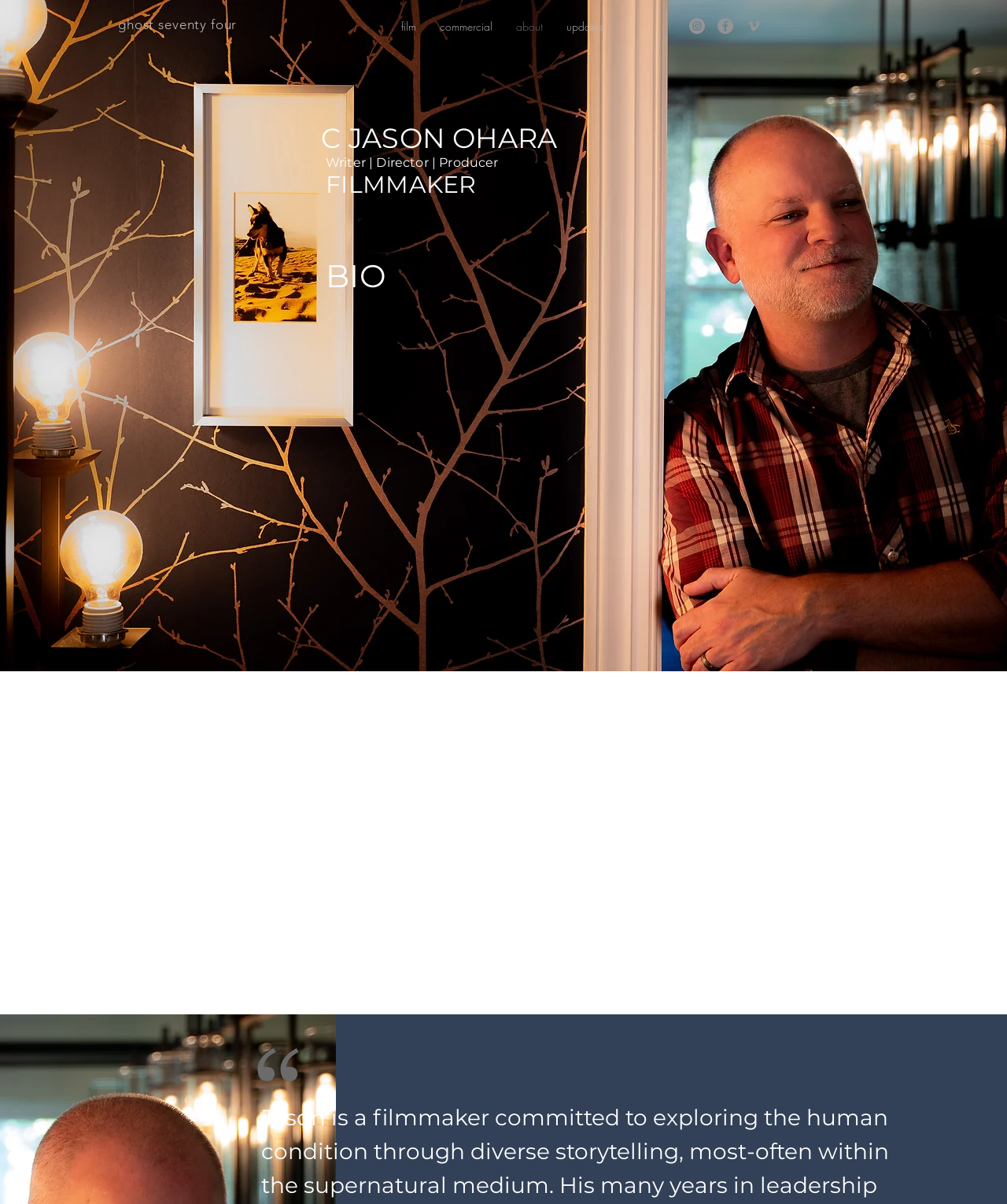Pinpoint the bounding box coordinates of the clickable area needed to execute the instruction: "click the ghost seventy four link". The coordinates should be specified as four float numbers between 0 and 1, i.e., [left, top, right, bottom].

[0.117, 0.014, 0.235, 0.027]